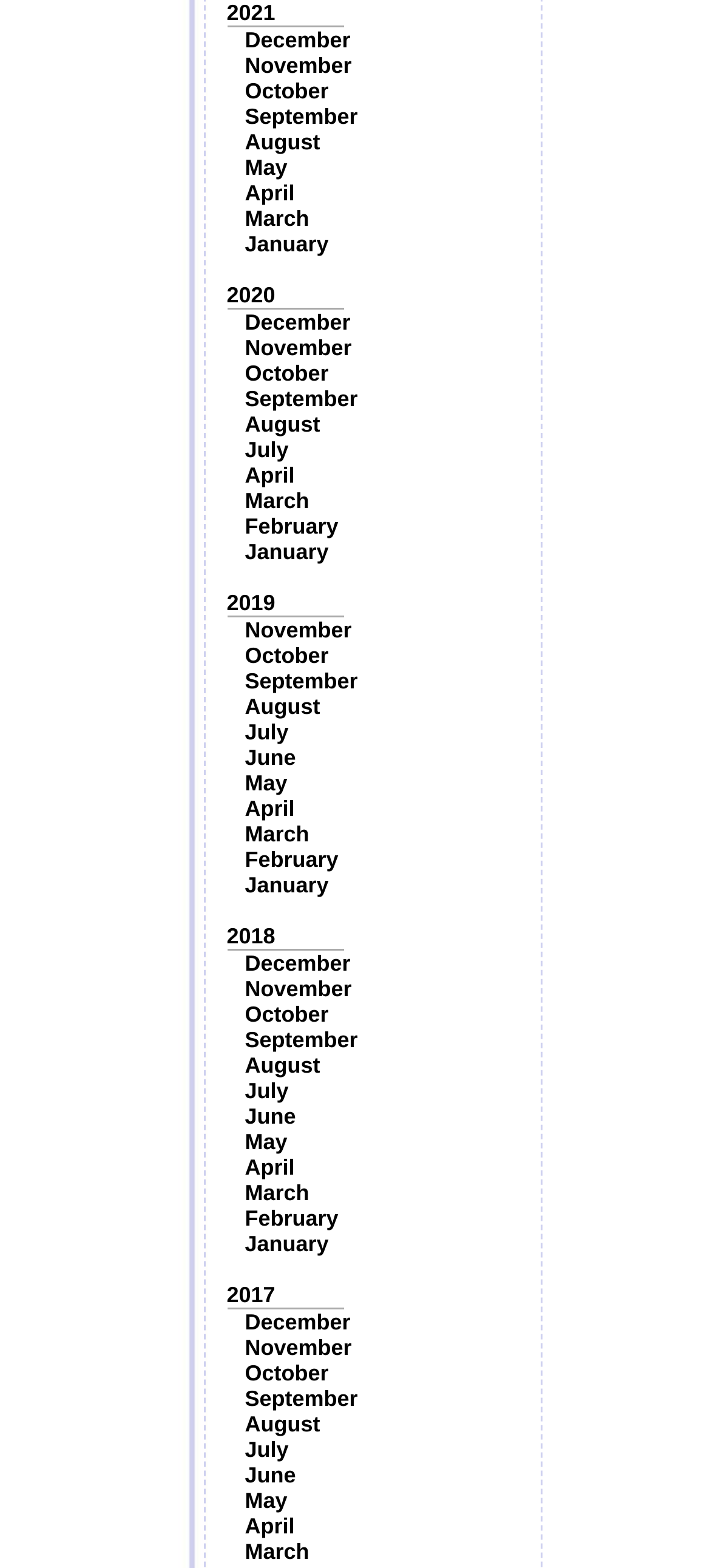Please find the bounding box coordinates in the format (top-left x, top-left y, bottom-right x, bottom-right y) for the given element description. Ensure the coordinates are floating point numbers between 0 and 1. Description: December

[0.345, 0.606, 0.494, 0.623]